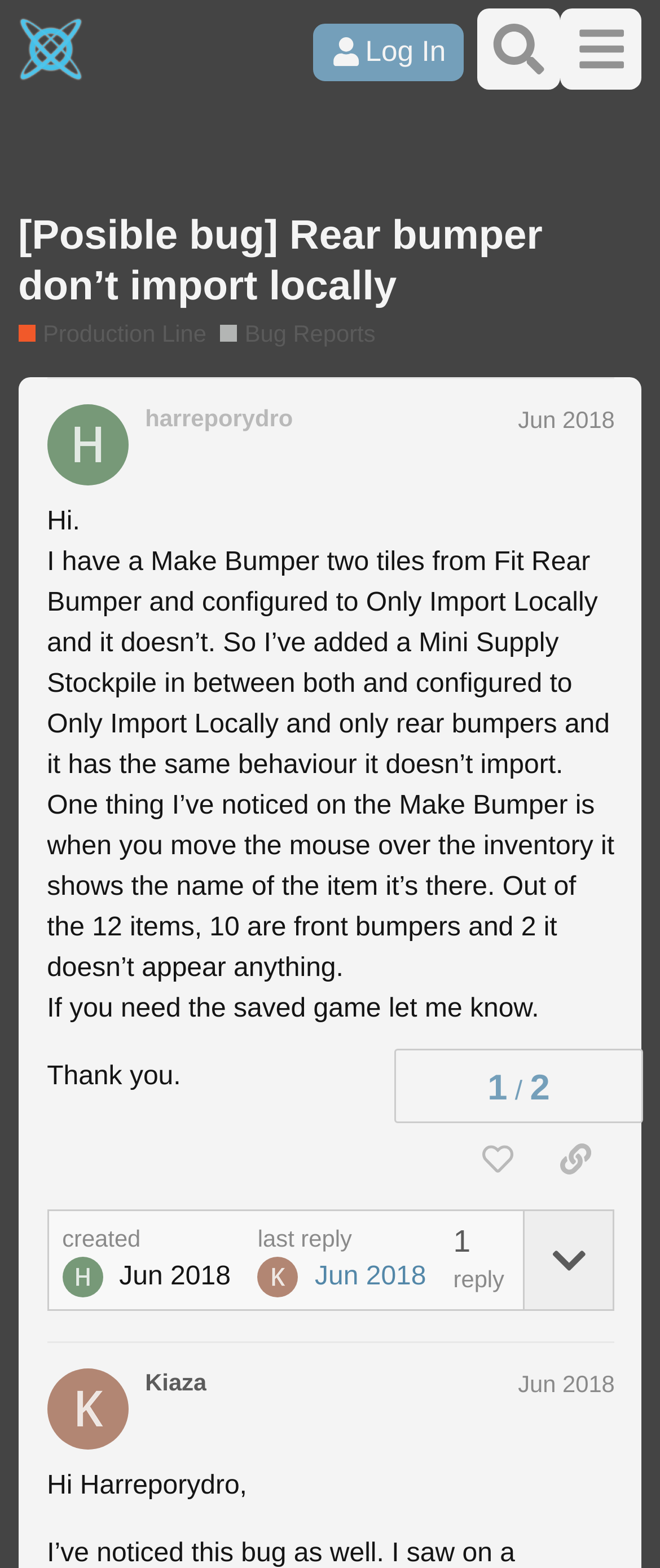Provide the bounding box coordinates of the section that needs to be clicked to accomplish the following instruction: "View the topic progress."

[0.597, 0.669, 0.974, 0.716]